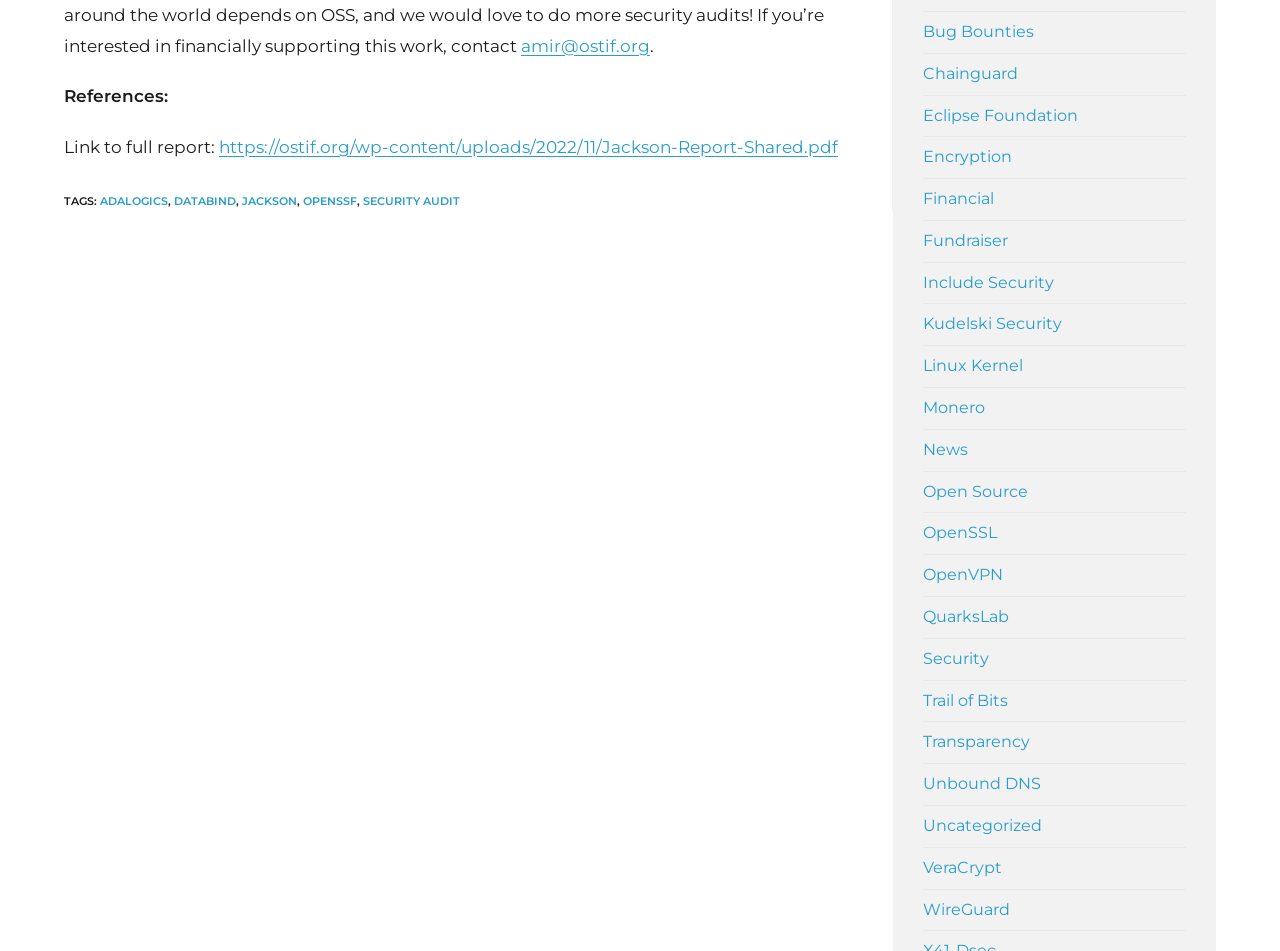Please identify the bounding box coordinates of the region to click in order to complete the task: "Contact amir@ostif.org". The coordinates must be four float numbers between 0 and 1, specified as [left, top, right, bottom].

[0.407, 0.037, 0.508, 0.058]